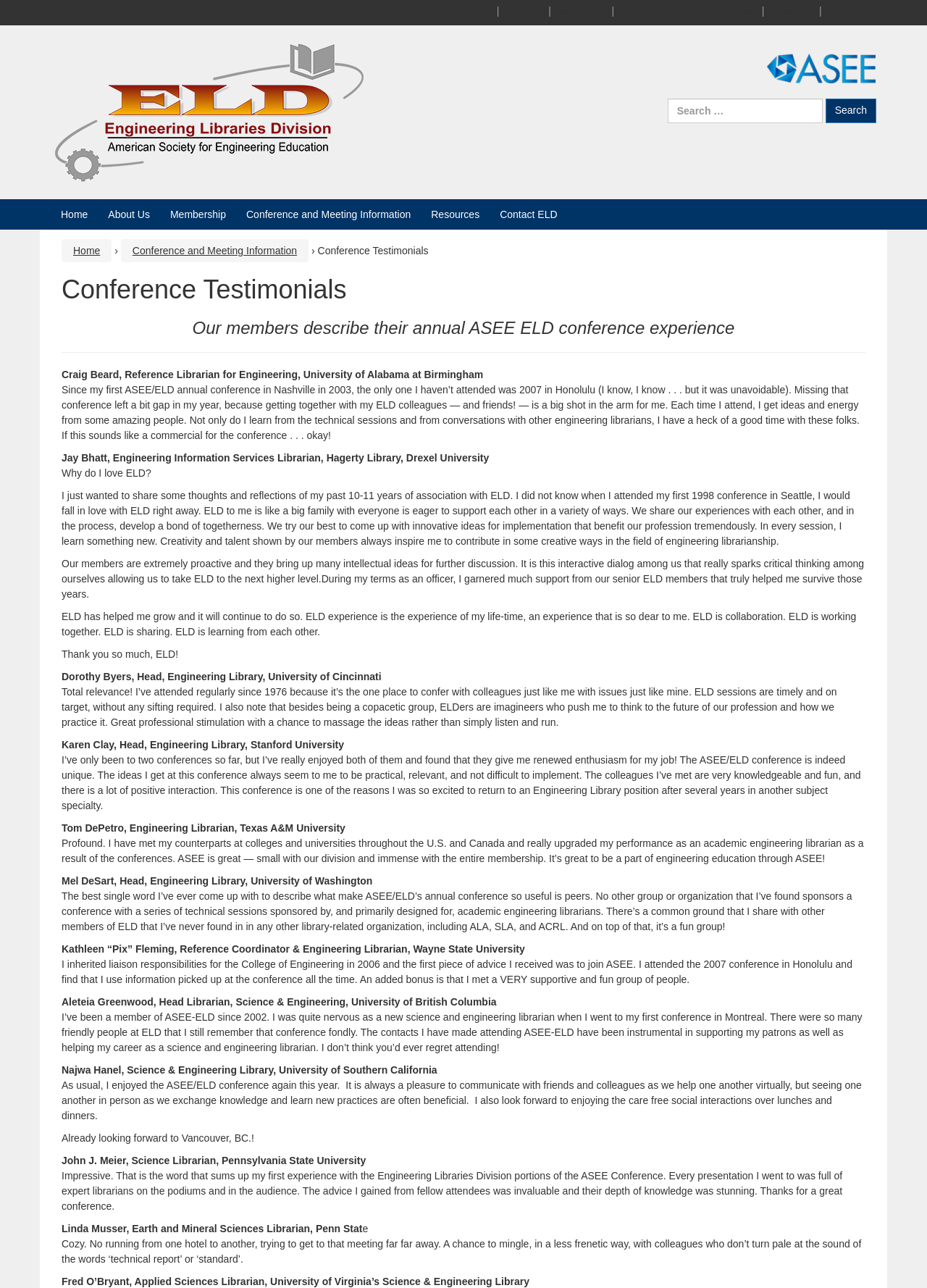Is there a search function on the webpage?
Look at the image and respond with a one-word or short-phrase answer.

Yes